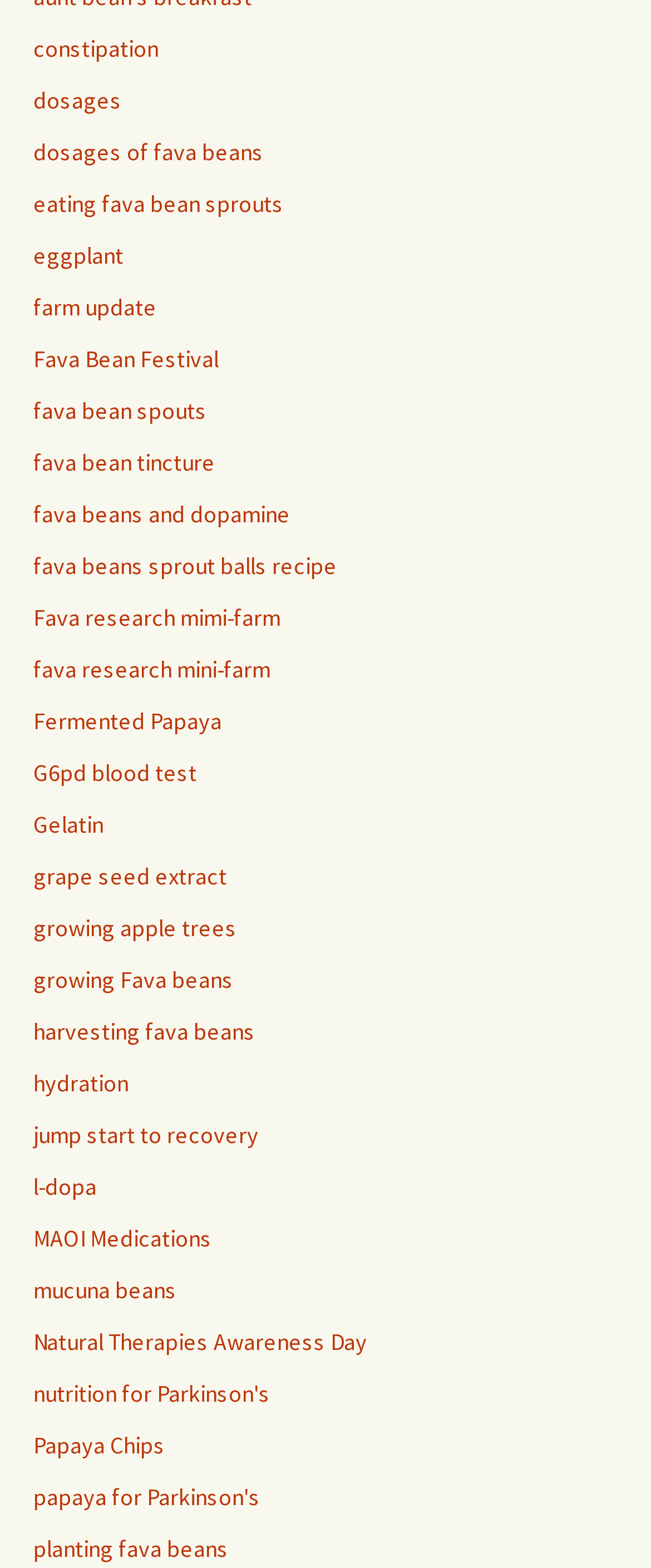Provide the bounding box coordinates of the area you need to click to execute the following instruction: "learn about constipation".

[0.051, 0.021, 0.244, 0.04]